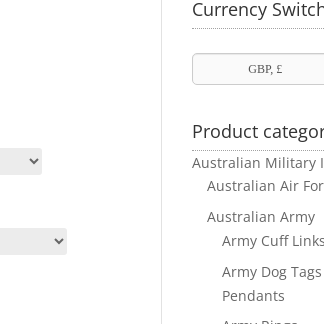Analyze the image and give a detailed response to the question:
What is the purpose of the Currency Switcher feature?

The Currency Switcher feature allows users to select their preferred currency for transactions, providing users with the ability to quickly switch currencies while browsing different categories of products.